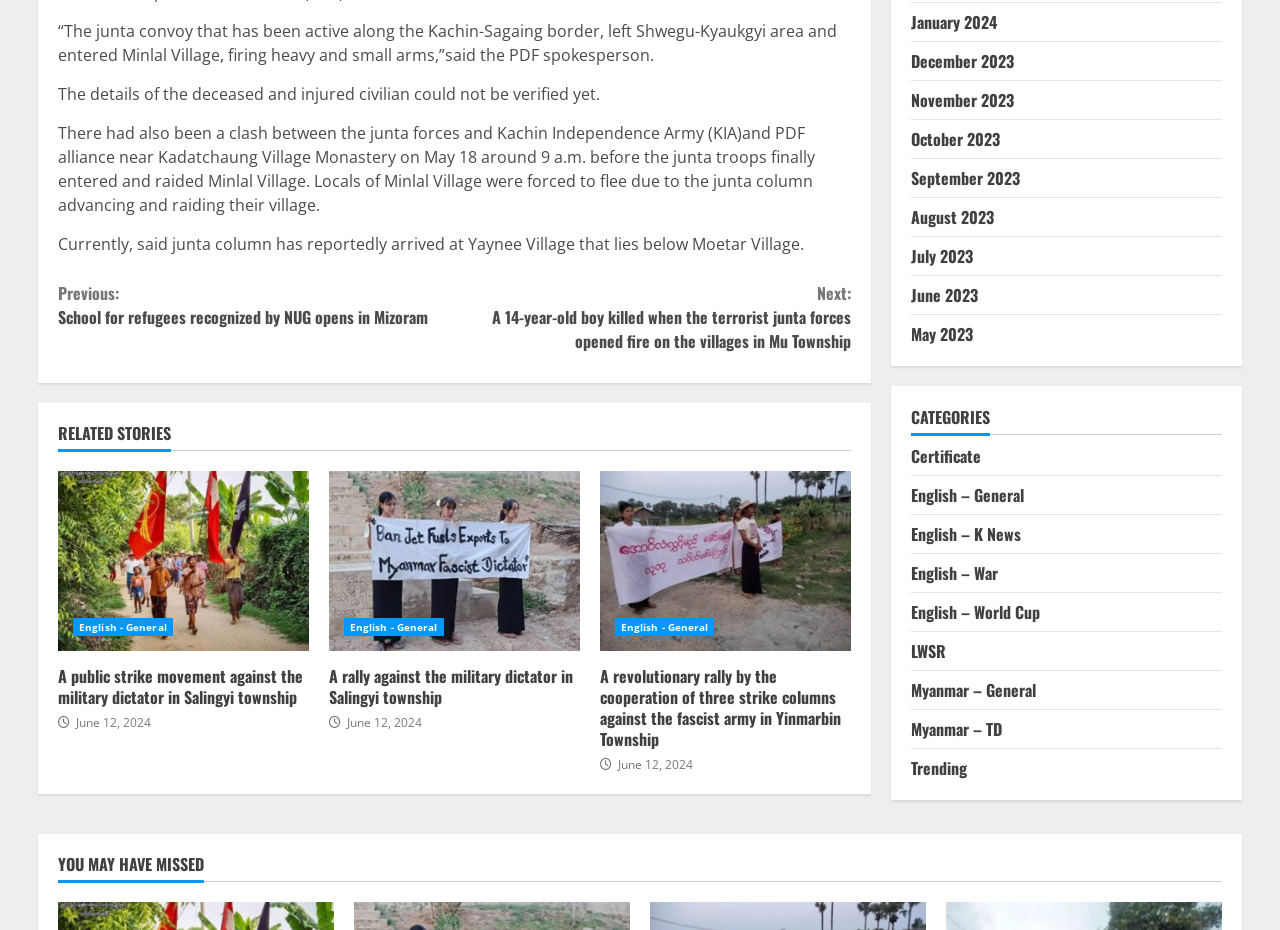What is the location of the junta convoy?
Answer the question with a thorough and detailed explanation.

The question is asking about the location of the junta convoy mentioned in the article. By reading the first paragraph, we can find the answer, which is the Kachin-Sagaing border.